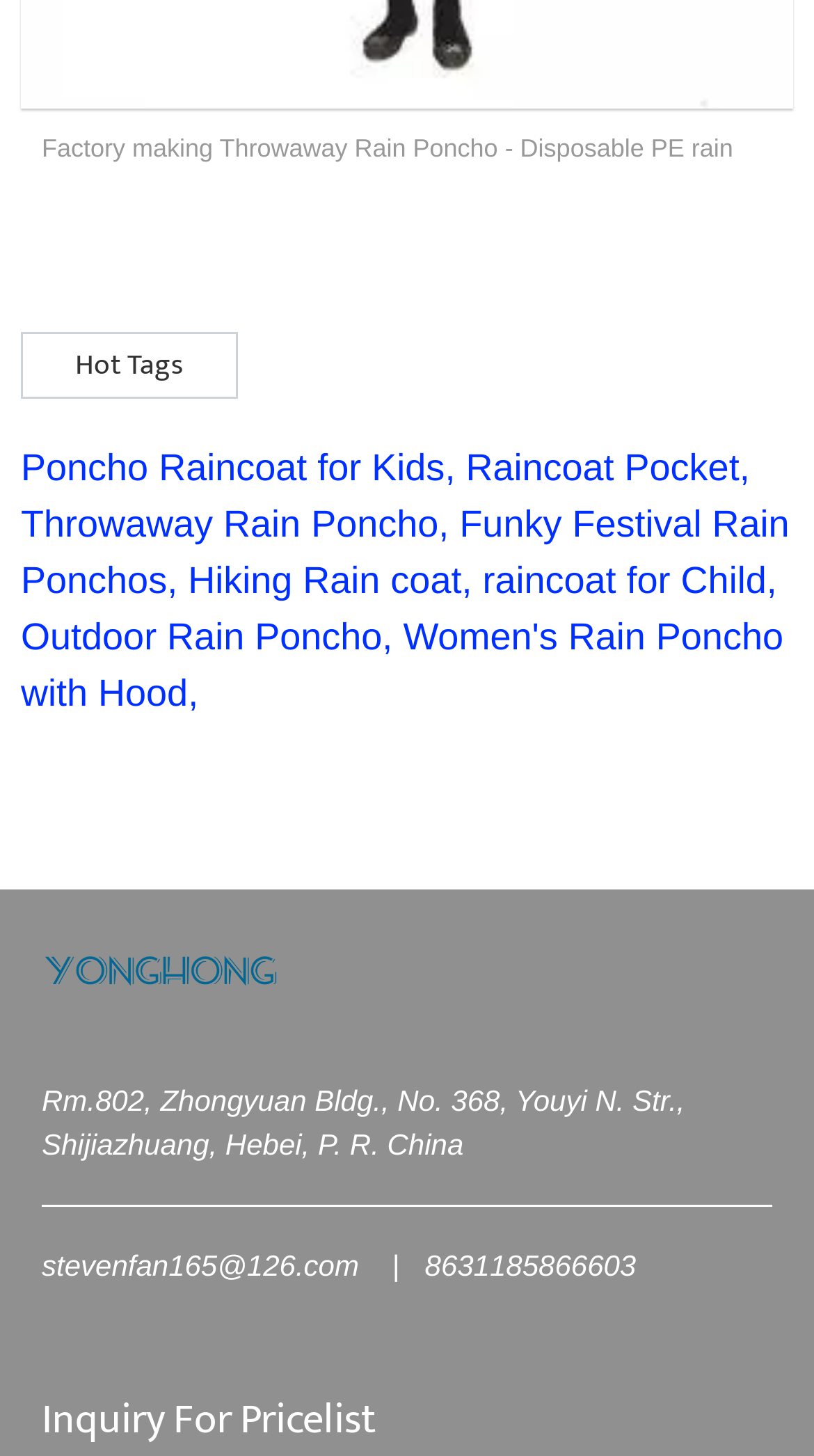Determine the bounding box coordinates of the target area to click to execute the following instruction: "Click the link to view Hot Tags."

[0.092, 0.229, 0.226, 0.272]